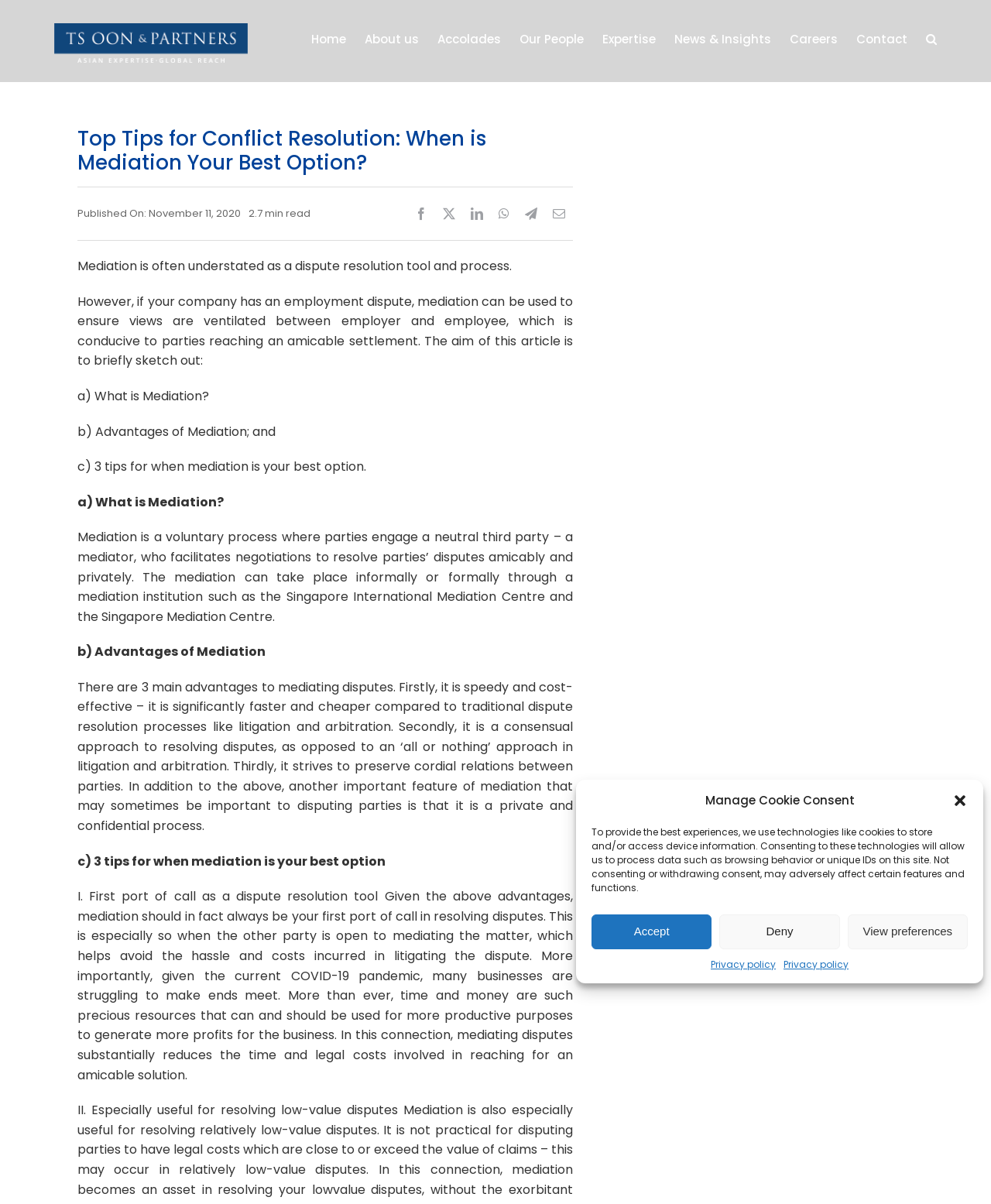Give a short answer using one word or phrase for the question:
What is the purpose of mediation?

Resolve disputes amicably